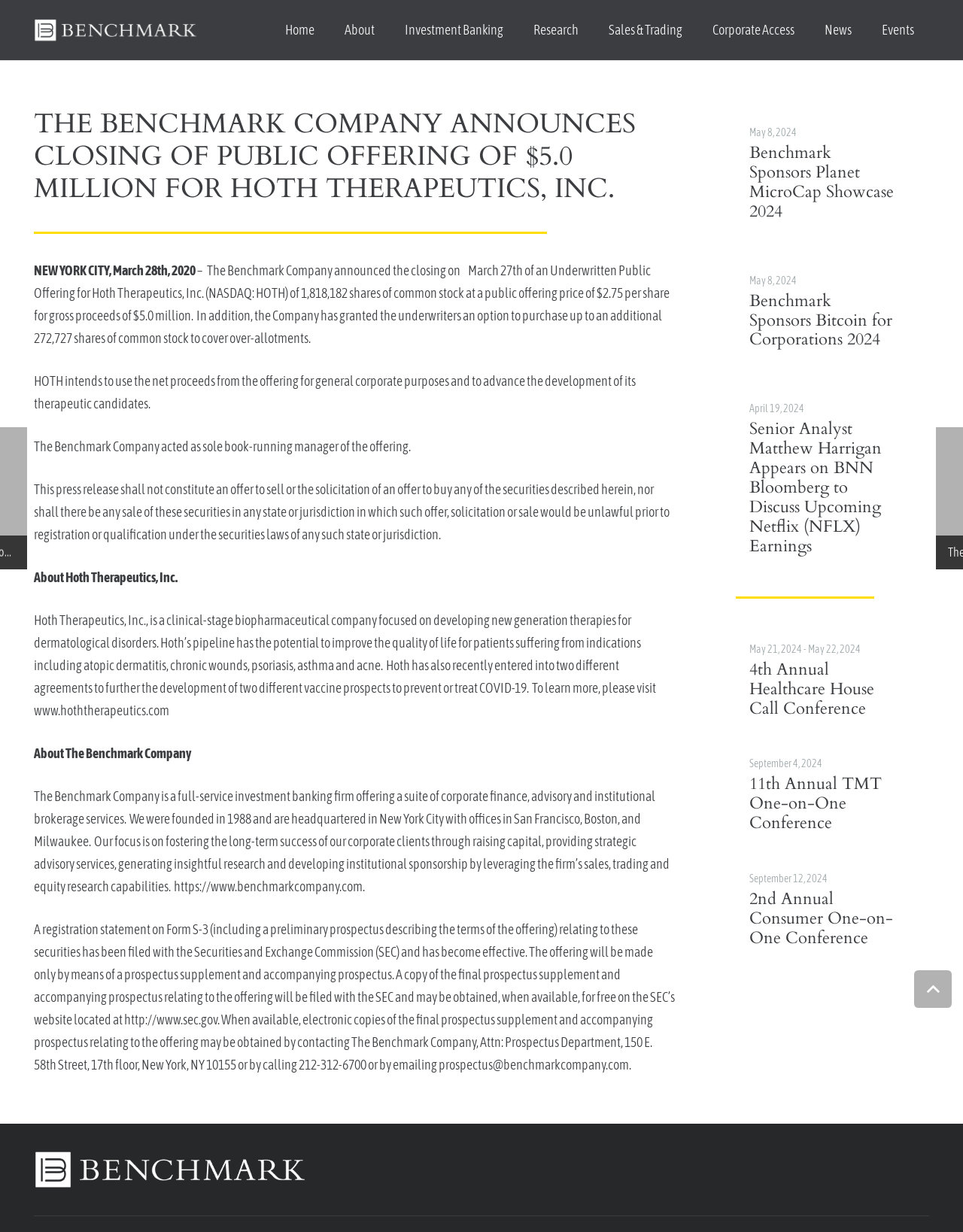What is the primary heading on this webpage?

THE BENCHMARK COMPANY ANNOUNCES CLOSING OF PUBLIC OFFERING OF $5.0 MILLION FOR HOTH THERAPEUTICS, INC.